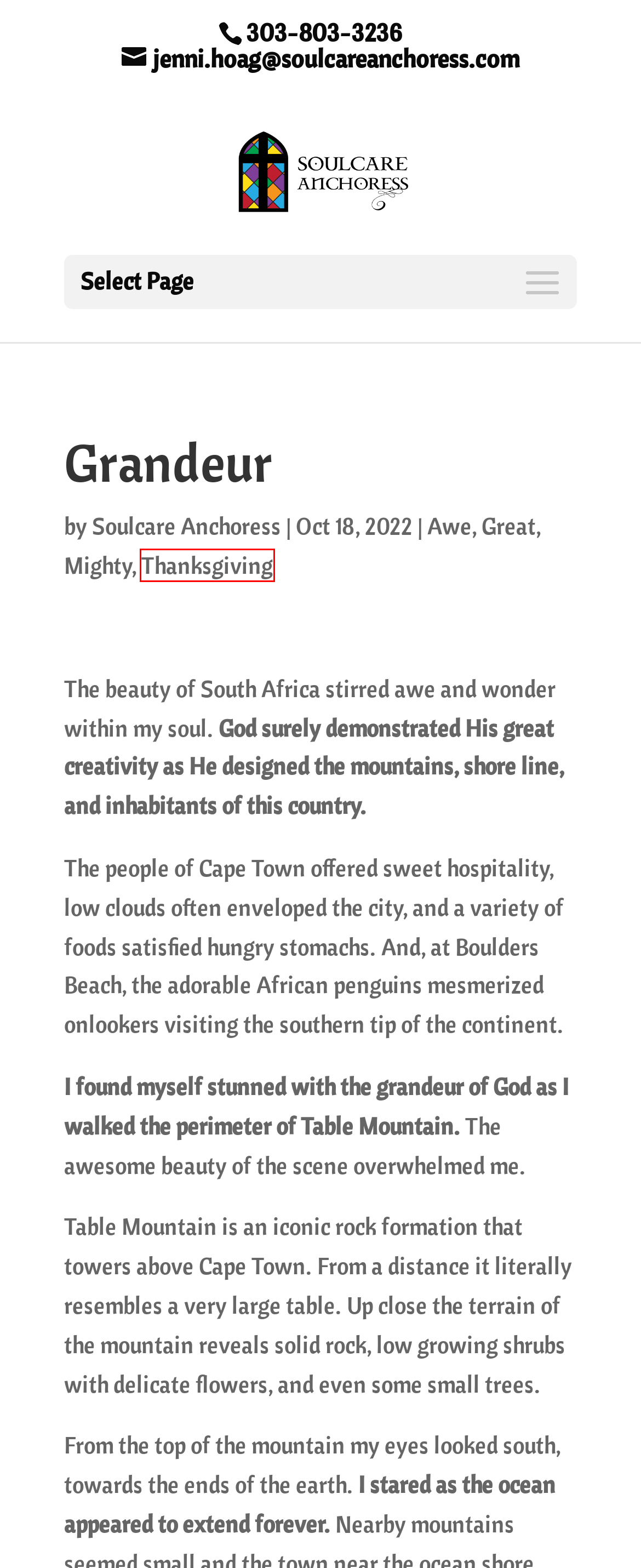Check out the screenshot of a webpage with a red rectangle bounding box. Select the best fitting webpage description that aligns with the new webpage after clicking the element inside the bounding box. Here are the candidates:
A. Resources | Soulcare Anchoress
B. Awe | Soulcare Anchoress
C. Speaking | Soulcare Anchoress
D. Thanksgiving | Soulcare Anchoress
E. Great | Soulcare Anchoress
F. Spiritual Retreats | Soulcare Anchoress
G. The Spigot | Soulcare Anchoress
H. Soulcare Anchoress

D